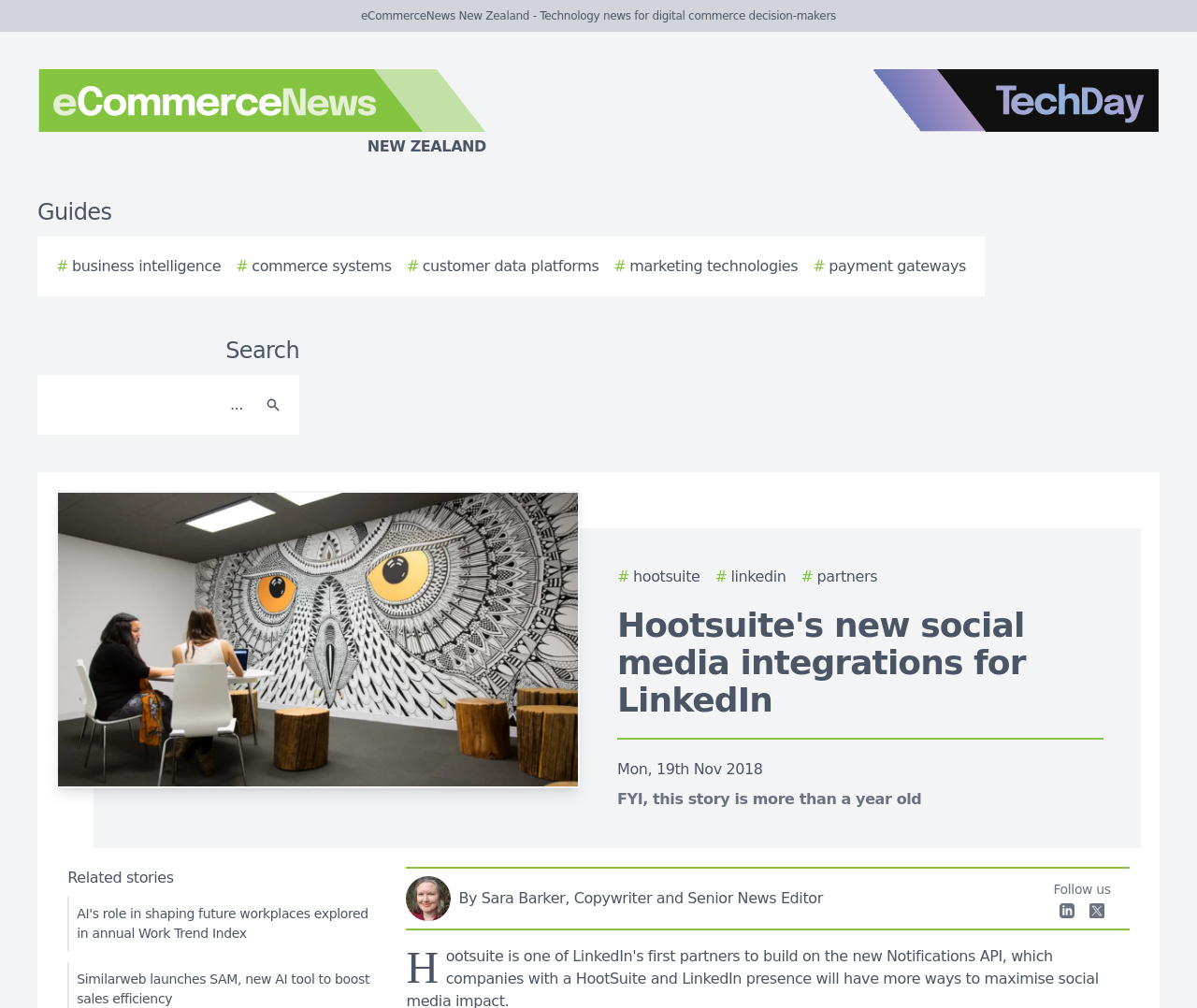Identify the bounding box coordinates of the section to be clicked to complete the task described by the following instruction: "Read related story about AI's role in shaping future workplaces". The coordinates should be four float numbers between 0 and 1, formatted as [left, top, right, bottom].

[0.056, 0.89, 0.314, 0.943]